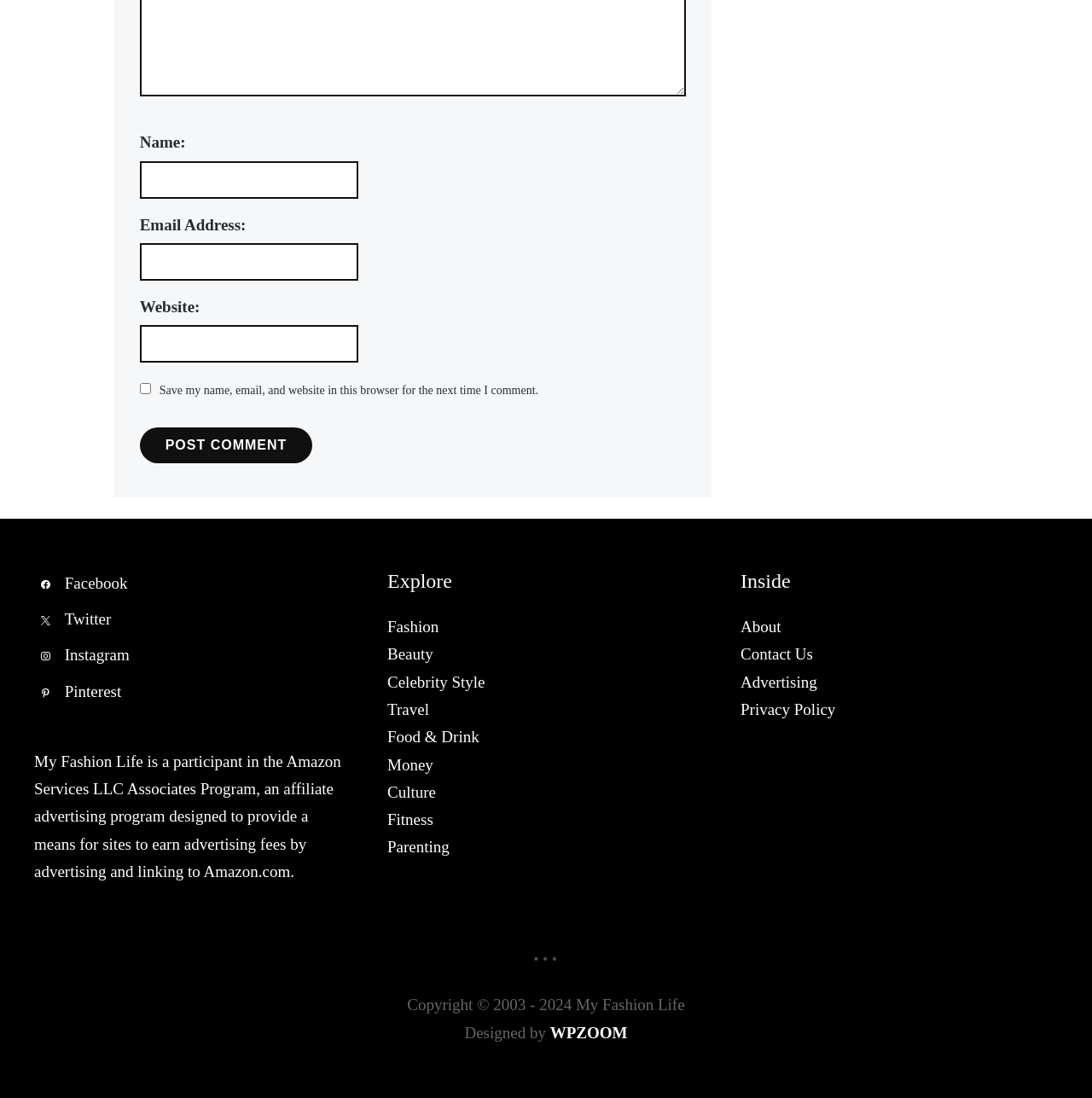Please find and report the bounding box coordinates of the element to click in order to perform the following action: "Click the Post Comment button". The coordinates should be expressed as four float numbers between 0 and 1, in the format [left, top, right, bottom].

[0.128, 0.389, 0.286, 0.422]